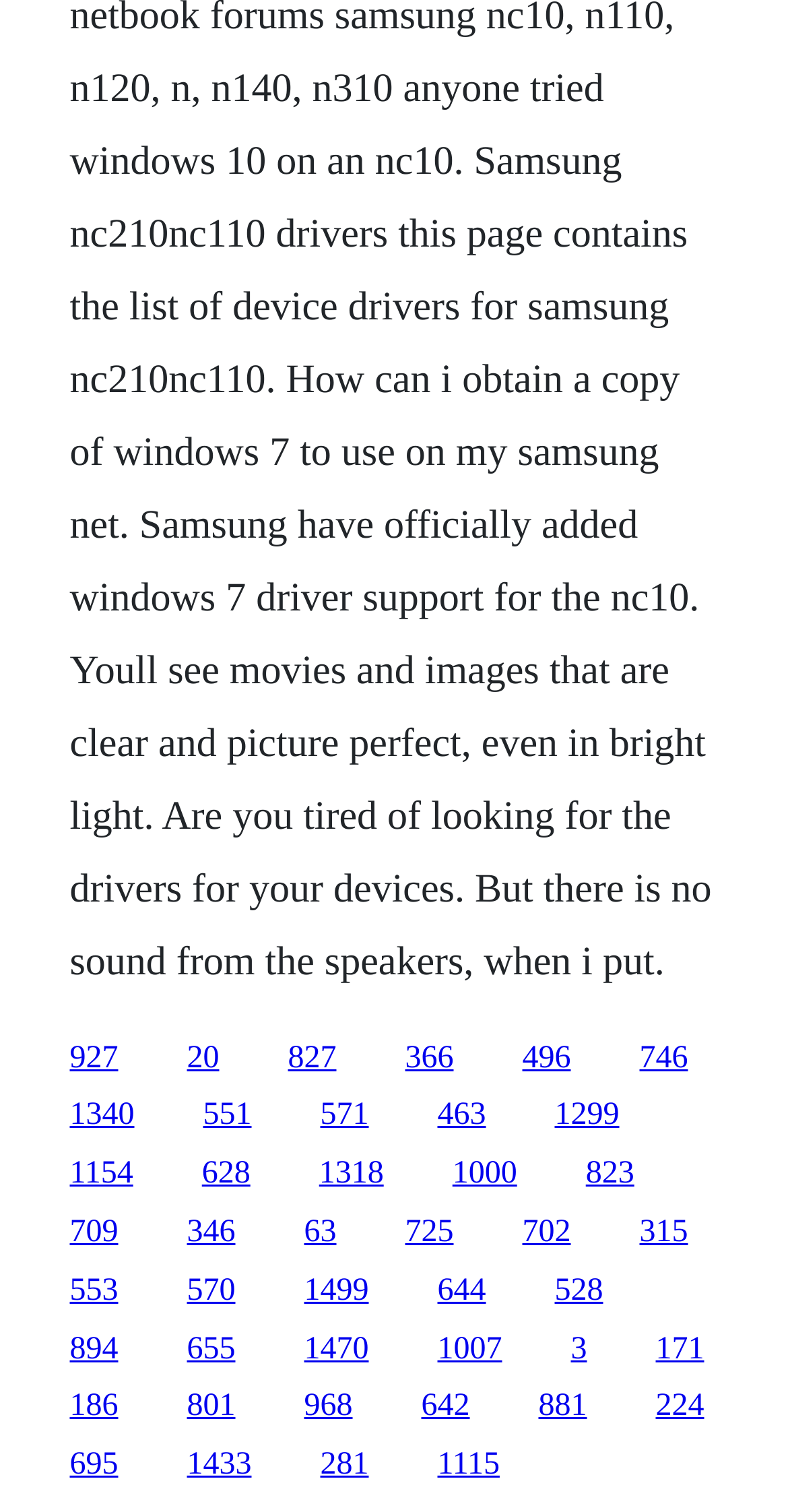Locate the UI element described by 642 and provide its bounding box coordinates. Use the format (top-left x, top-left y, bottom-right x, bottom-right y) with all values as floating point numbers between 0 and 1.

[0.535, 0.919, 0.596, 0.942]